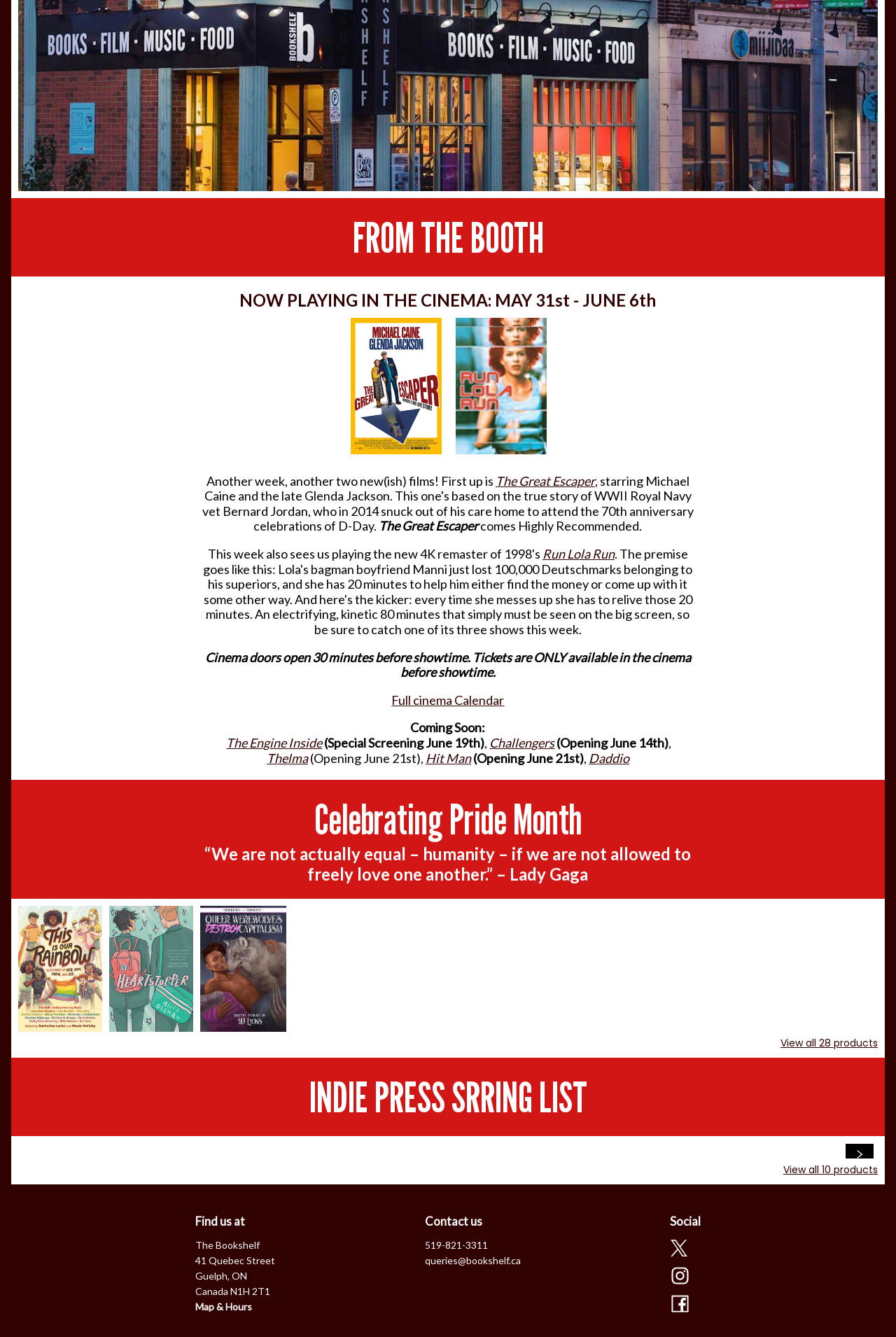Using the given description, provide the bounding box coordinates formatted as (top-left x, top-left y, bottom-right x, bottom-right y), with all values being floating point numbers between 0 and 1. Description: View our Terms & Conditions

[0.214, 0.732, 0.346, 0.739]